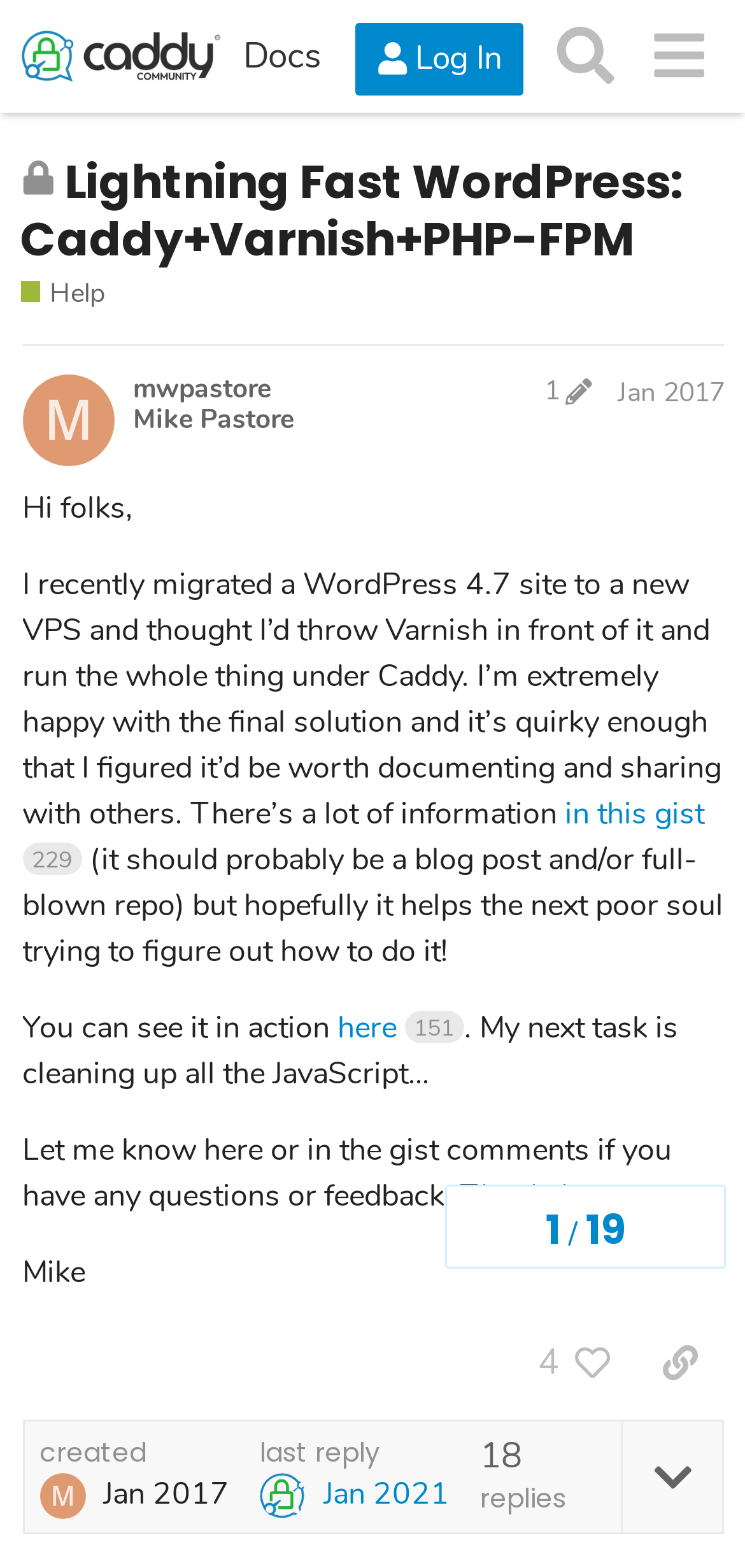What is the topic of this discussion?
Please ensure your answer to the question is detailed and covers all necessary aspects.

Based on the heading 'Lightning Fast WordPress: Caddy+Varnish+PHP-FPM' and the content of the discussion, it appears that the topic is about setting up a fast WordPress site using Caddy, Varnish, and PHP-FPM.